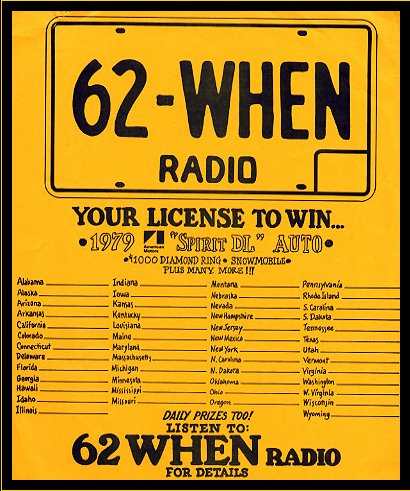Describe all the aspects of the image extensively.

The image presents a vibrant promotional entry blank for the "62 WHEN Radio" contest from 1979, prominently displaying the contest's branding and instructions. The top portion features a bold yellow background with large black text that reads "62-WHEN RADIO," reminiscent of a classic license plate design. Below, the message "YOUR LICENSE TO WIN..." is introduced, highlighting the exciting prizes up for grabs, including a 1979 "Spirit DL" auto, a diamond ring worth $1,000, and a snowmobile. 

The layout includes a list where participants can note specific details, with states listed an organized manner, inviting listeners to engage in this interactive contest. The overall design embodies the nostalgic spirit of late 20th-century radio promotions, beckoning participants with its playful yet structured format. A note at the bottom encourages listeners to tune into "62 WHEN Radio" for detailed information, enhancing the connection between the station and its audience during this promotional event.